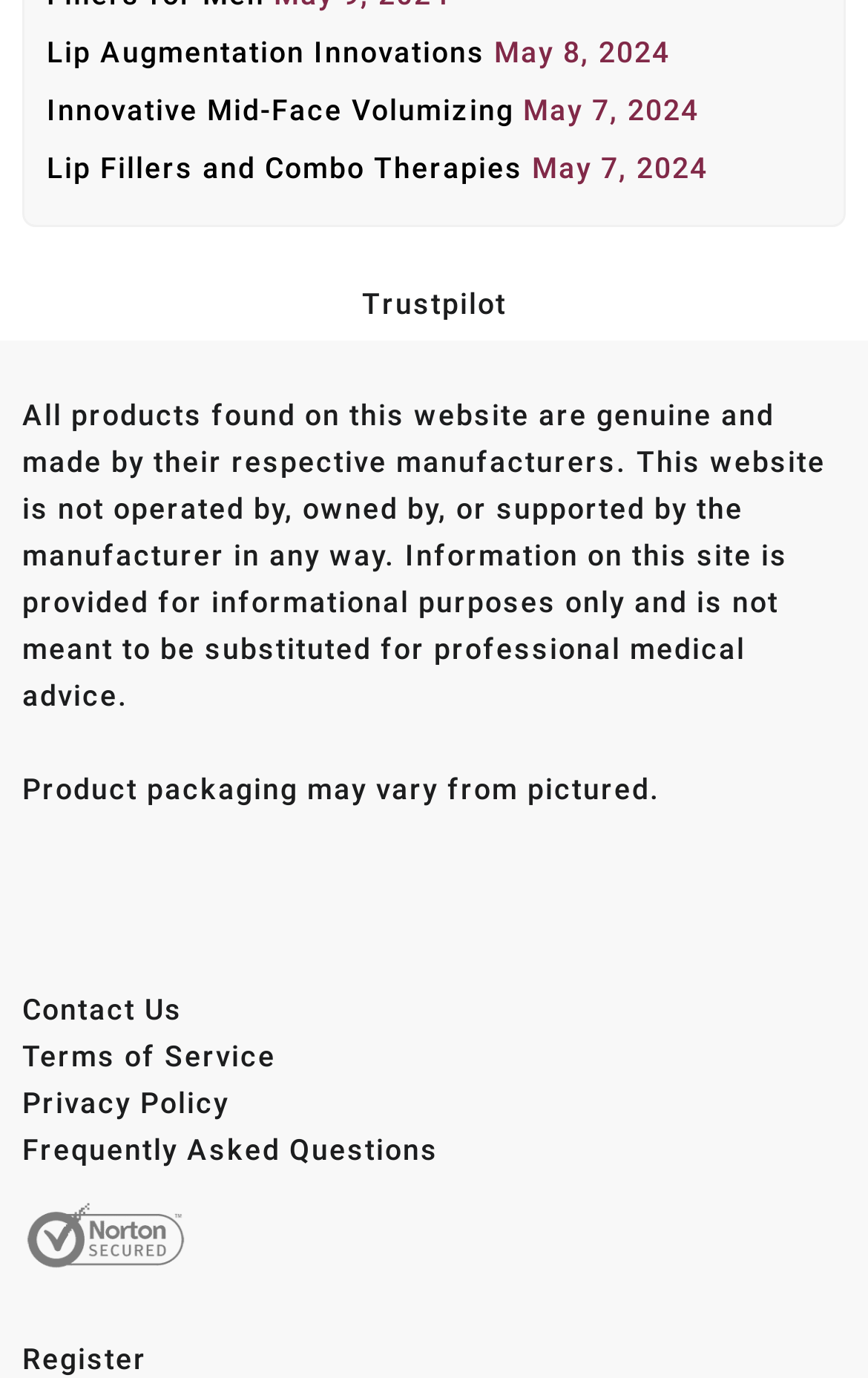From the details in the image, provide a thorough response to the question: What is the disclaimer mentioned on the webpage?

I read the static text on the webpage and found a disclaimer that states 'All products found on this website are genuine and made by their respective manufacturers. This website is not operated by, owned by, or supported by the manufacturer in any way.'